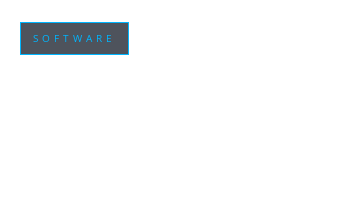Use a single word or phrase to answer the question: What is the font style of the word 'SOFTWARE'?

contemporary